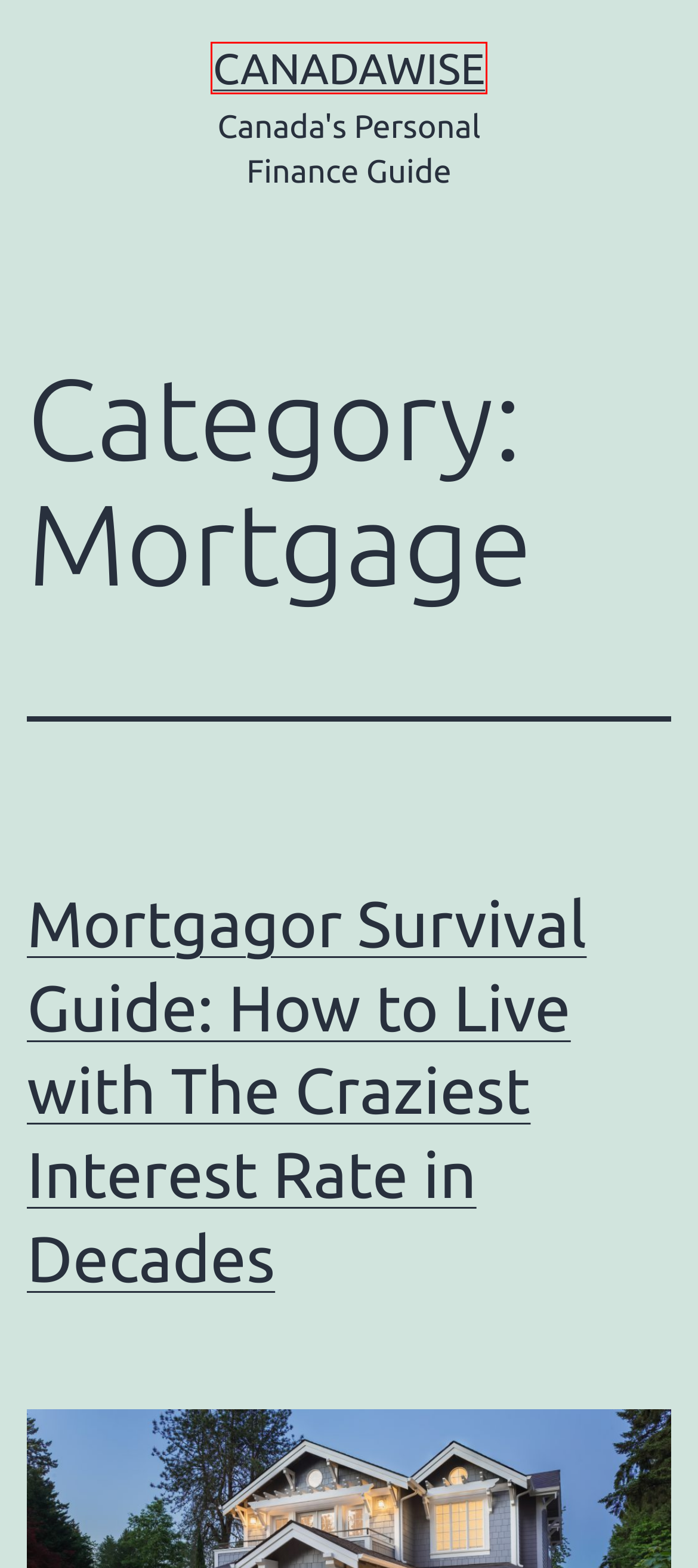You see a screenshot of a webpage with a red bounding box surrounding an element. Pick the webpage description that most accurately represents the new webpage after interacting with the element in the red bounding box. The options are:
A. Blog Tool, Publishing Platform, and CMS – WordPress.org
B. Mortgage Consumer Proposal – Escape From Bankruptcy - CanadaWise
C. How To Successfully Get Through A Recession In Canada - CanadaWise
D. Loans - CanadaWise - Canada's Personal Finance Guide
E. Mortgagor Survival Guide: How to Live with The Craziest Interest Rate
F. Special Features Of Title Search Canada - CanadaWise
G. CanadaWise - Canada's Personal Finance Guide
H. Advantages And Disadvantages Of a Partner Mortgage in Canada

G